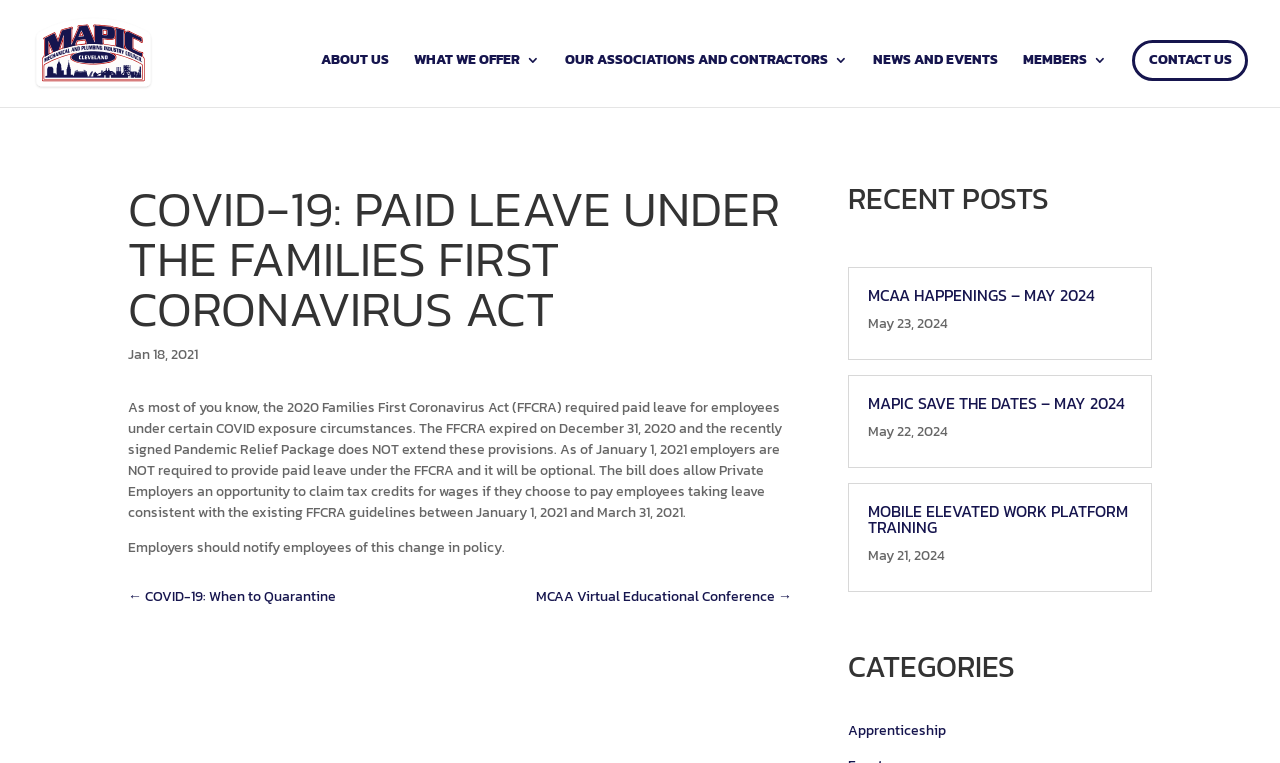Determine the bounding box coordinates of the clickable region to carry out the instruction: "read COVID-19: PAID LEAVE UNDER THE FAMILIES FIRST CORONAVIRUS ACT".

[0.1, 0.241, 0.619, 0.451]